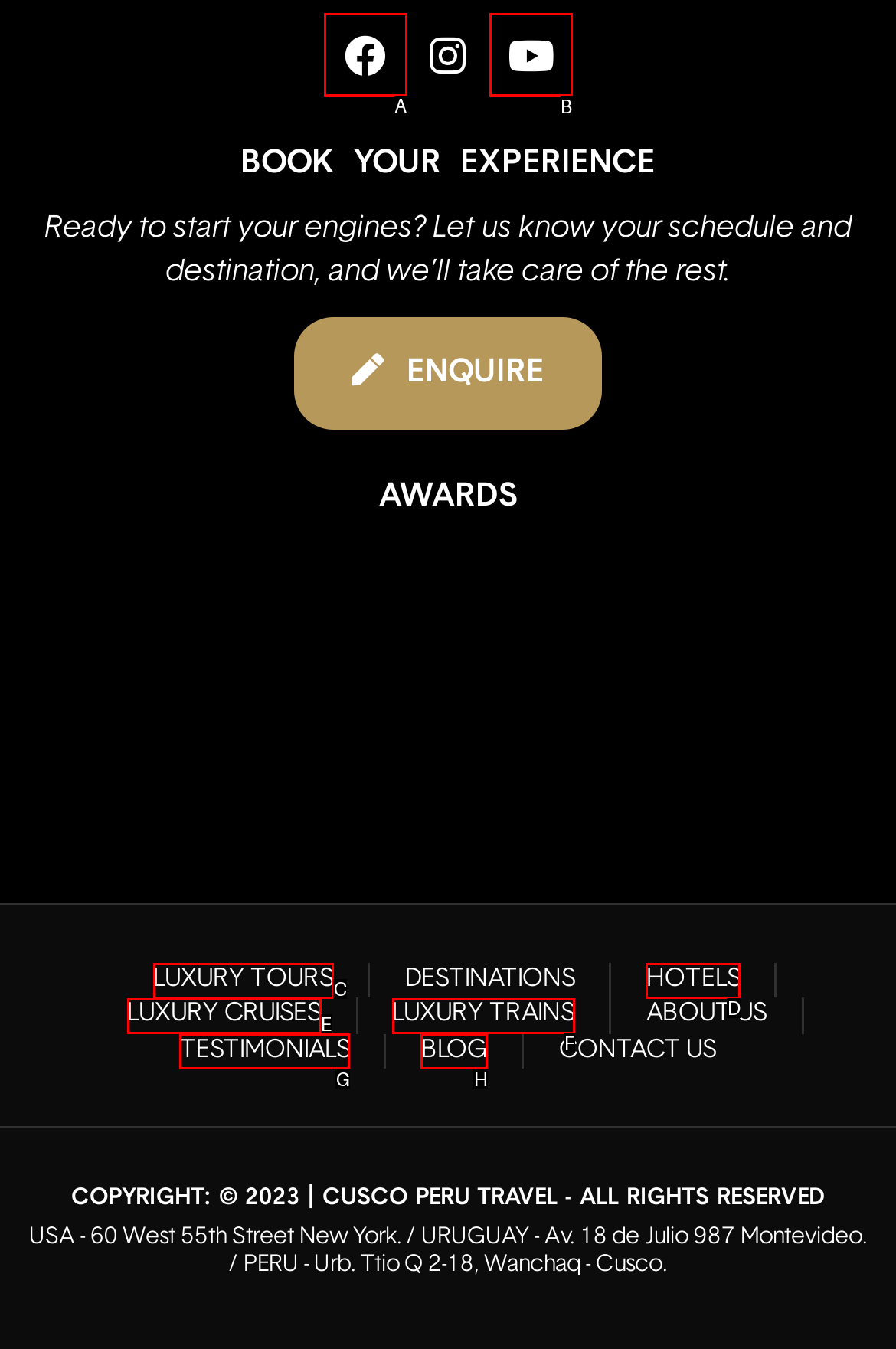Identify which lettered option to click to carry out the task: Click on Facebook link. Provide the letter as your answer.

A